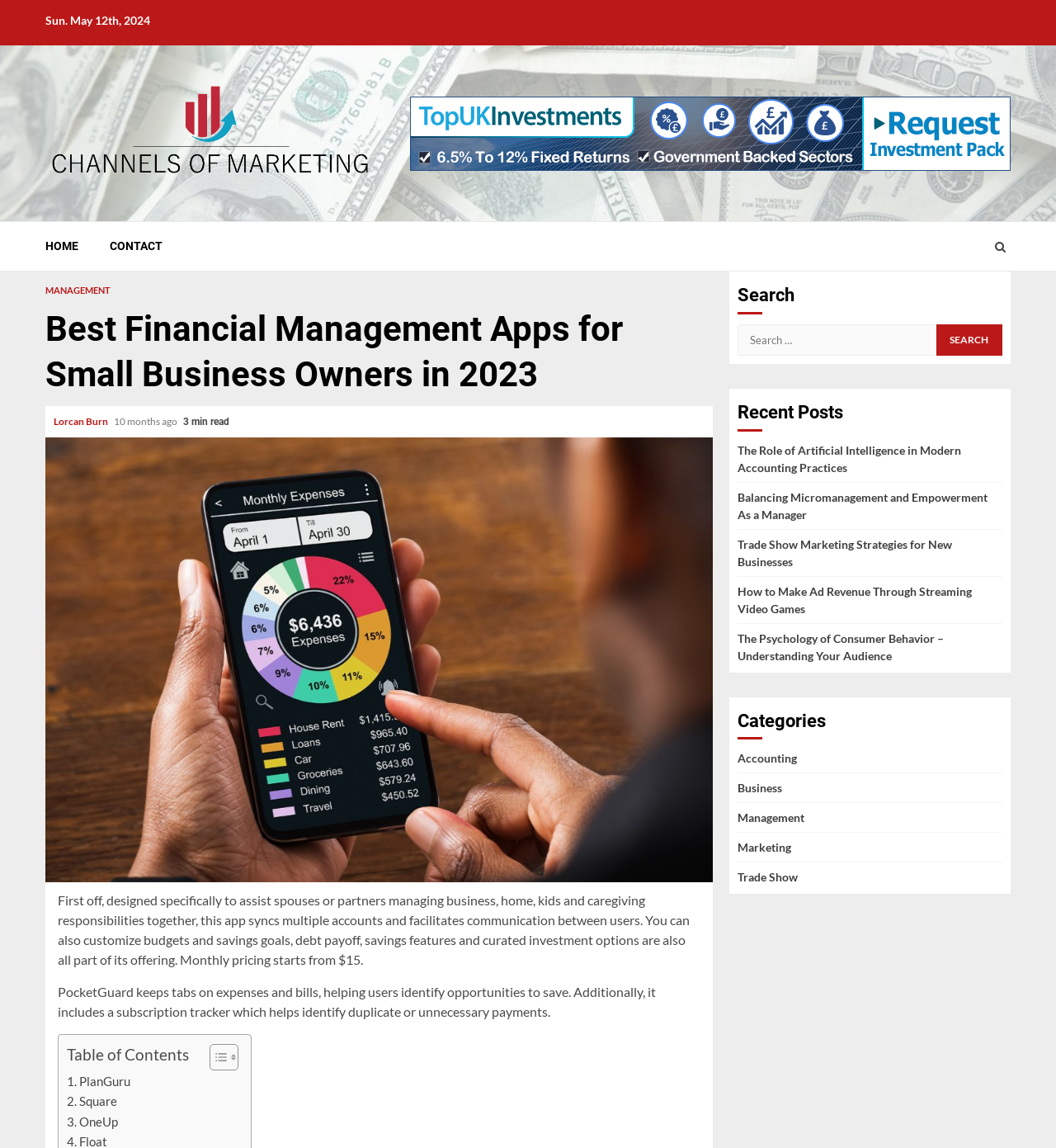Using the given description, provide the bounding box coordinates formatted as (top-left x, top-left y, bottom-right x, bottom-right y), with all values being floating point numbers between 0 and 1. Description: alt="Channels Of Marketing"

[0.043, 0.108, 0.355, 0.121]